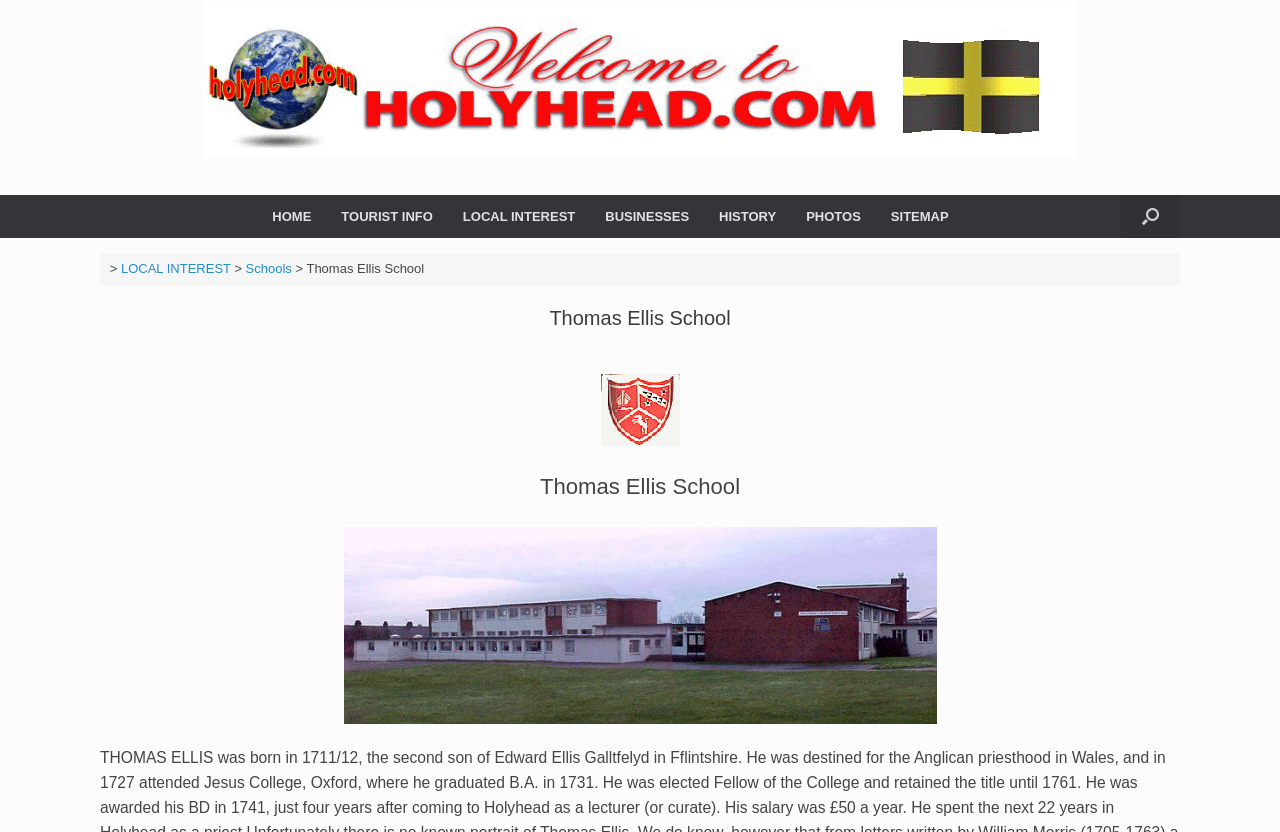Please give a succinct answer to the question in one word or phrase:
How many navigation links are available?

9